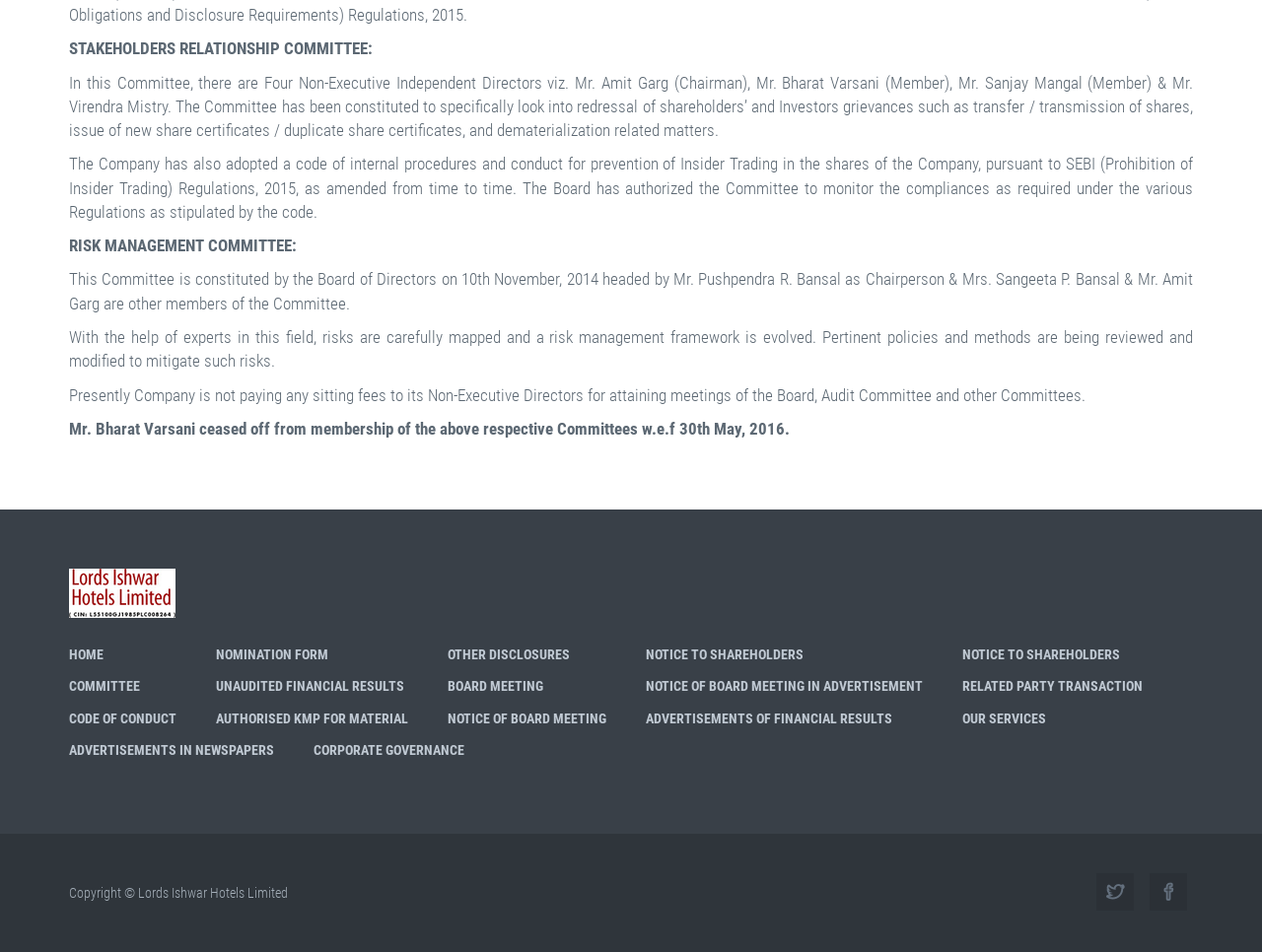Mark the bounding box of the element that matches the following description: "alt="Jango"".

[0.055, 0.611, 0.139, 0.632]